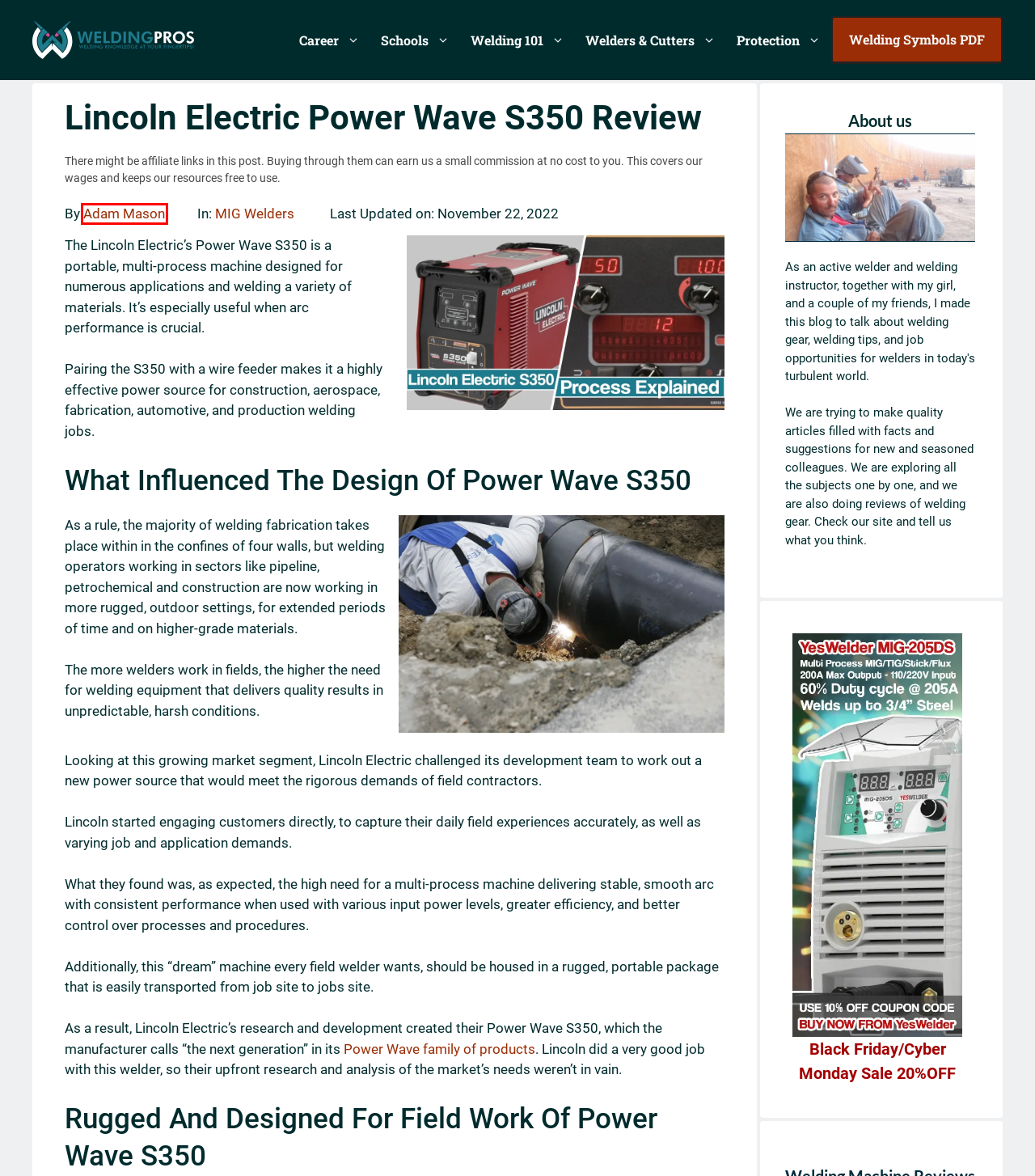You are presented with a screenshot of a webpage containing a red bounding box around an element. Determine which webpage description best describes the new webpage after clicking on the highlighted element. Here are the candidates:
A. Welding & Cutting Machine Reviews And Buying Guides
B. Welding Symbols - Types, Example Diagrams, Free PDF Charts
C. MIG/Stick/TIG Multi-Process Welder MIG-205DS-B | YesWelder
D. Welder's Protection - Welding Helmet And Other PPE Reviews
E. Lincoln Electric Power Wave Welding Platform
F. Welding Career - Jobs, Schools and How To Rise In The Trade
G. Welding 101 - Processes, Weld Types And How To's Explained
H. Adam Mason, Author at WeldingPros - Welding Career Guide, How To and Gear Reviews

H